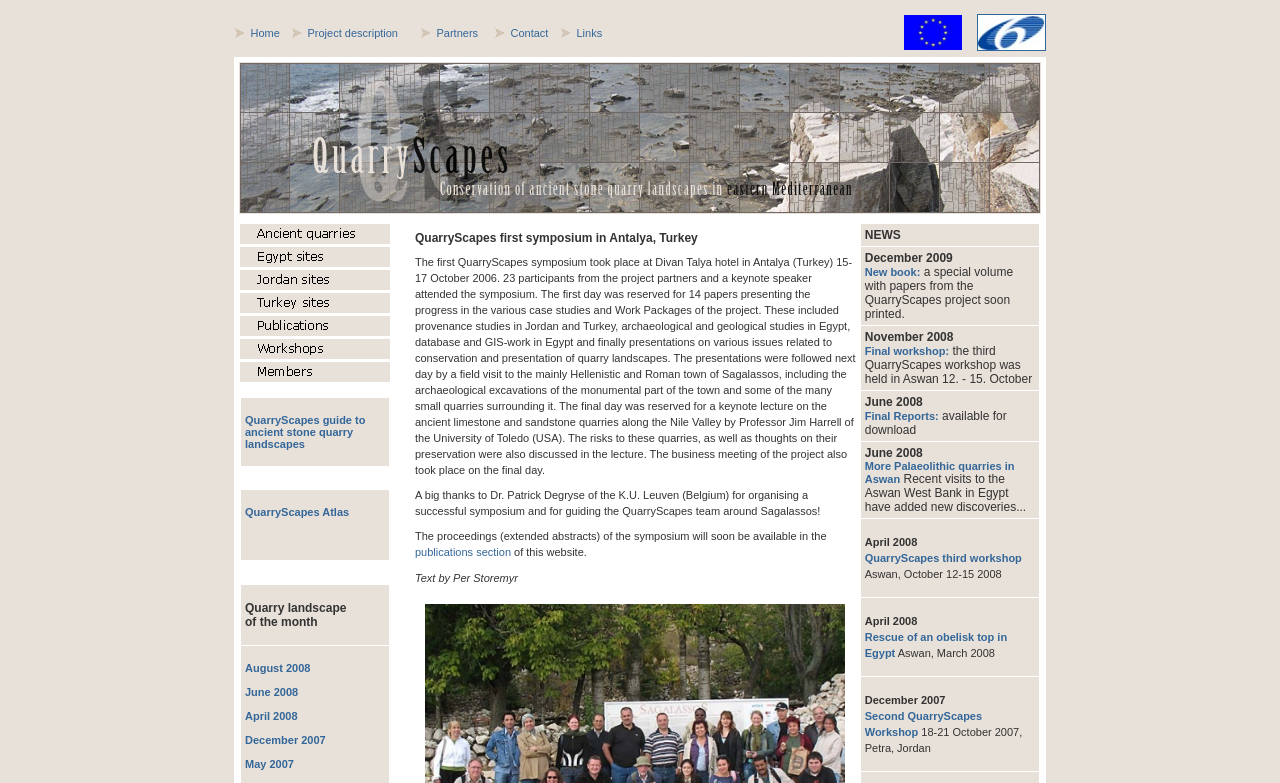Locate the bounding box coordinates of the segment that needs to be clicked to meet this instruction: "Click on Home".

[0.196, 0.034, 0.219, 0.049]